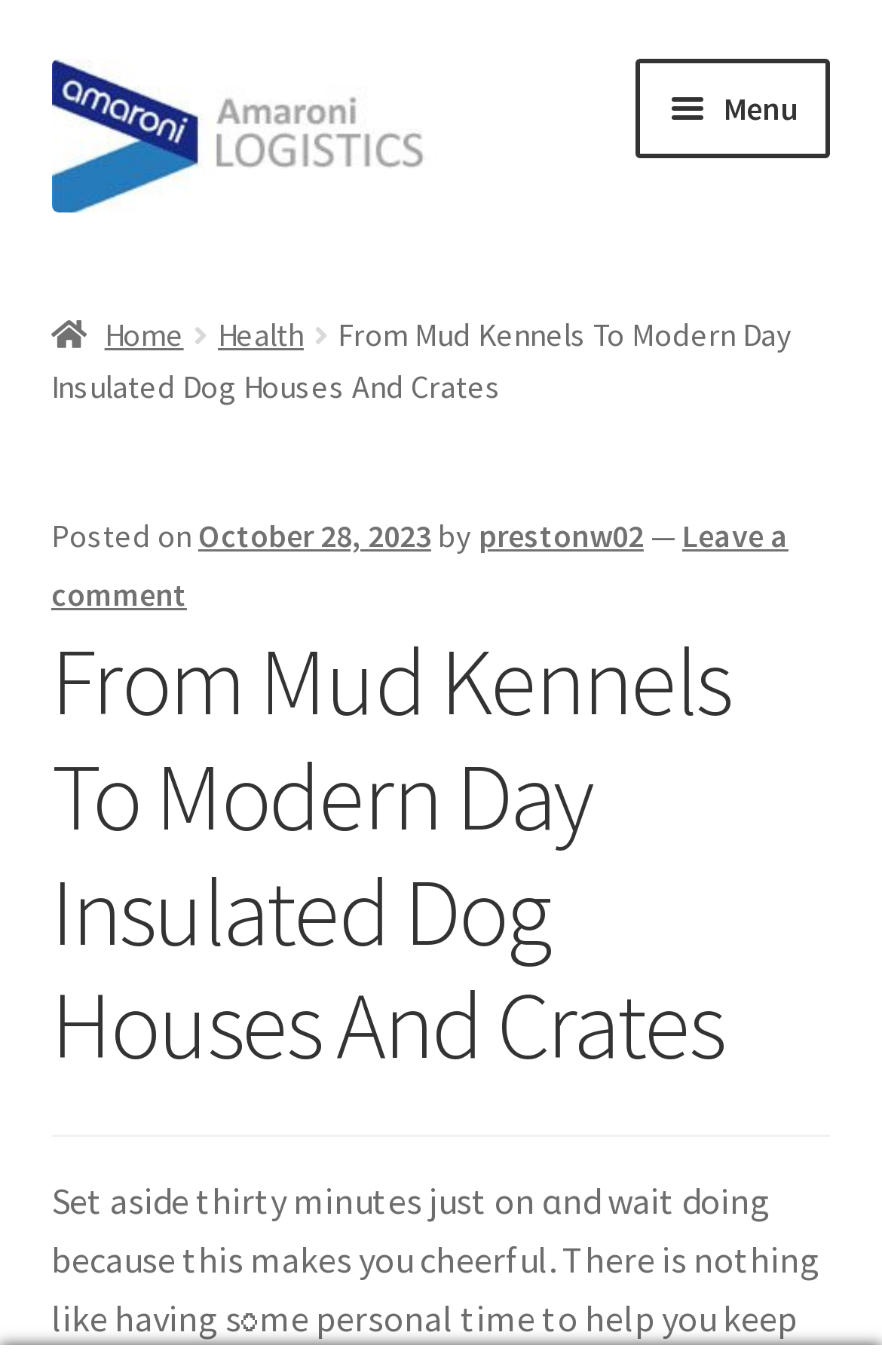Using the provided element description: "ORDERSTATUS", identify the bounding box coordinates. The coordinates should be four floats between 0 and 1 in the order [left, top, right, bottom].

[0.058, 0.333, 0.942, 0.421]